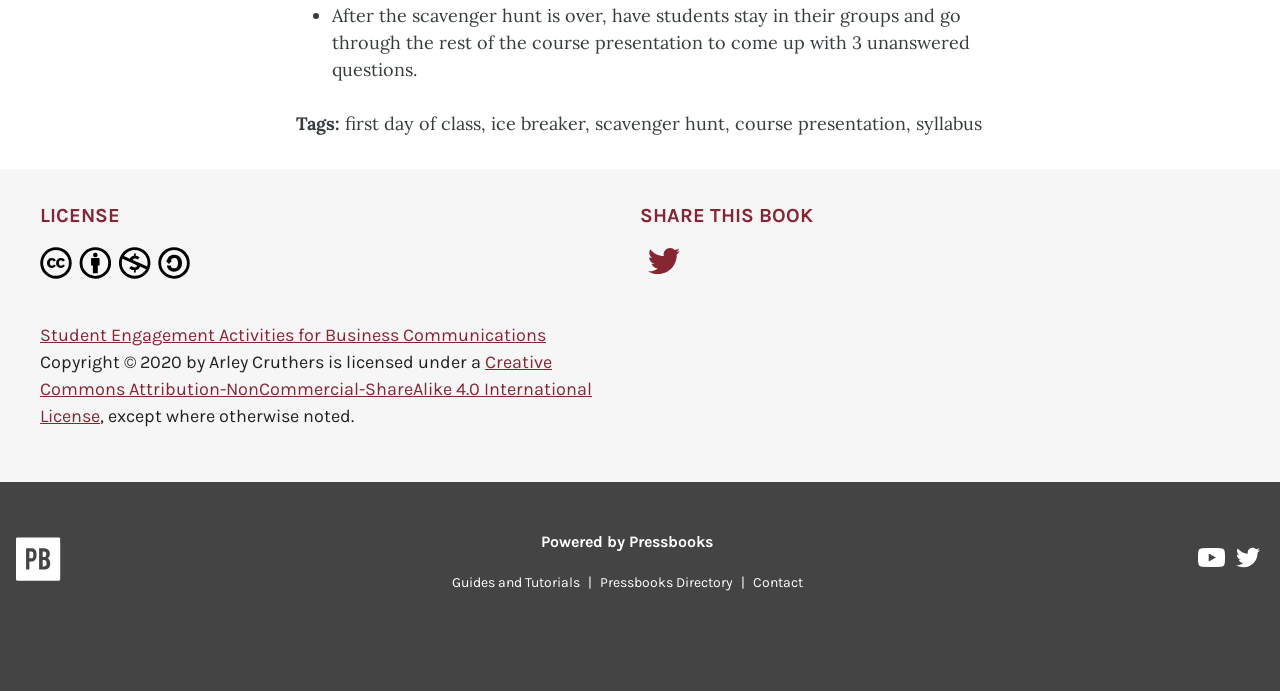Locate the bounding box of the UI element with the following description: "Pressbooks Directory".

[0.462, 0.831, 0.579, 0.856]